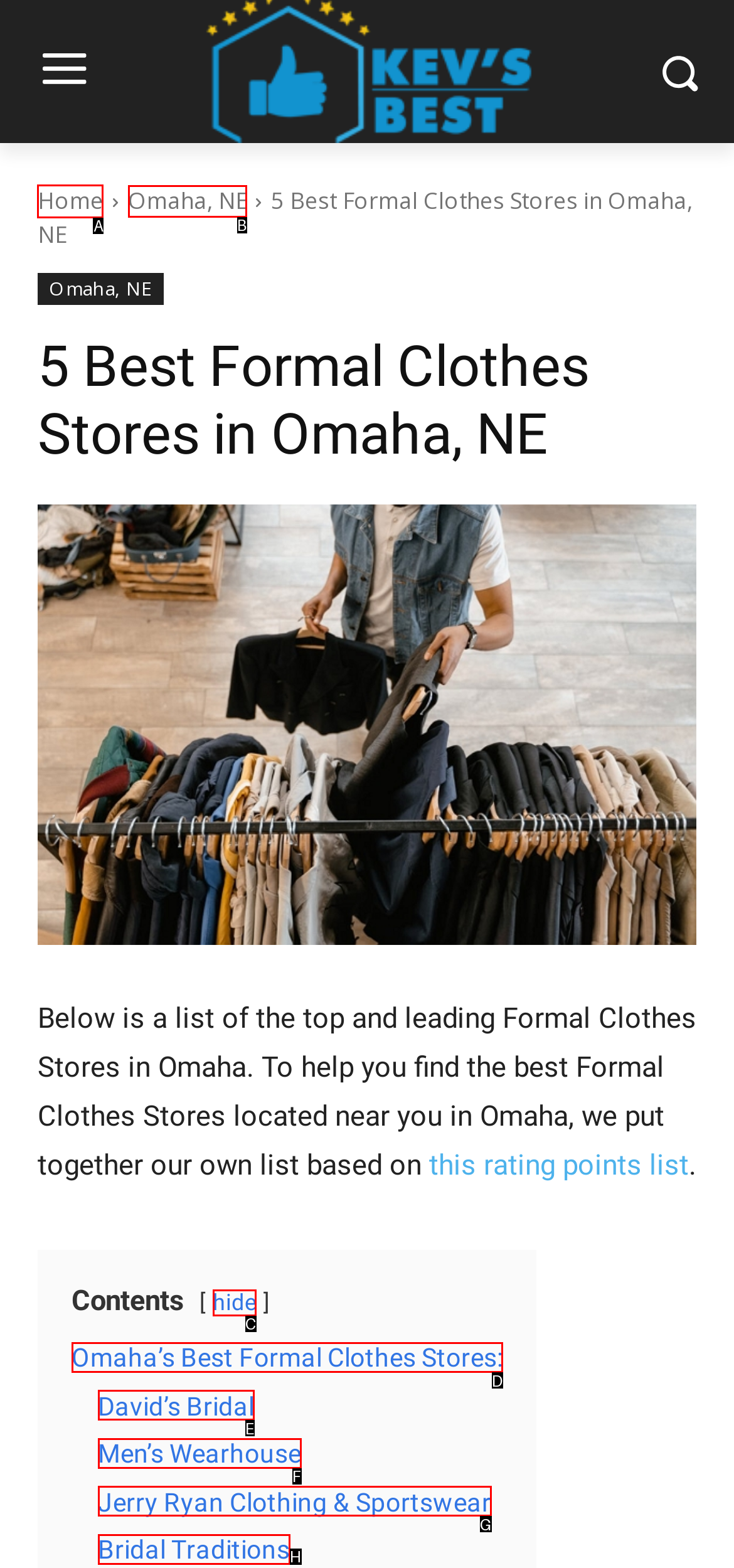Show which HTML element I need to click to perform this task: go to home page Answer with the letter of the correct choice.

A